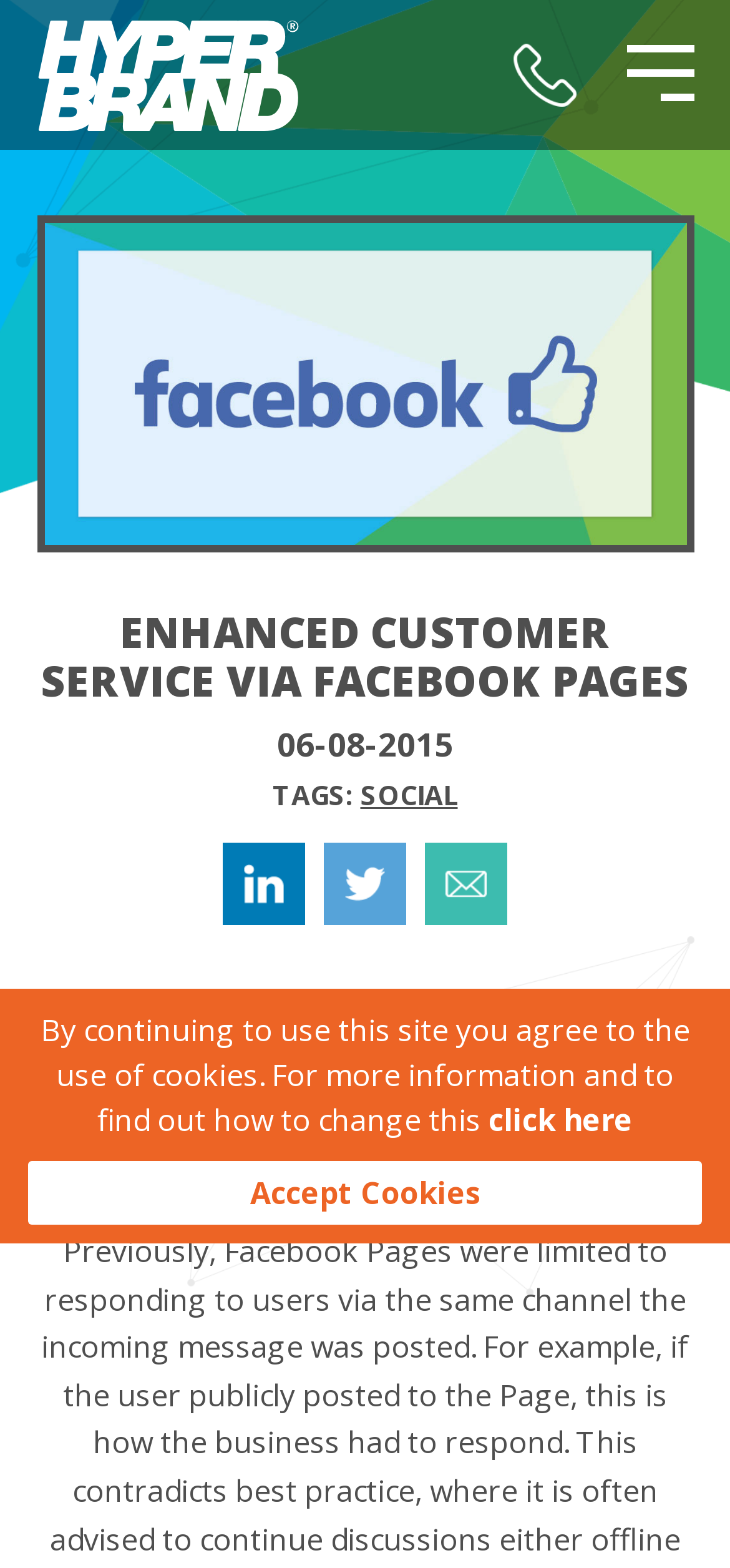Pinpoint the bounding box coordinates of the clickable element to carry out the following instruction: "Open Menu."

[0.858, 0.029, 0.95, 0.064]